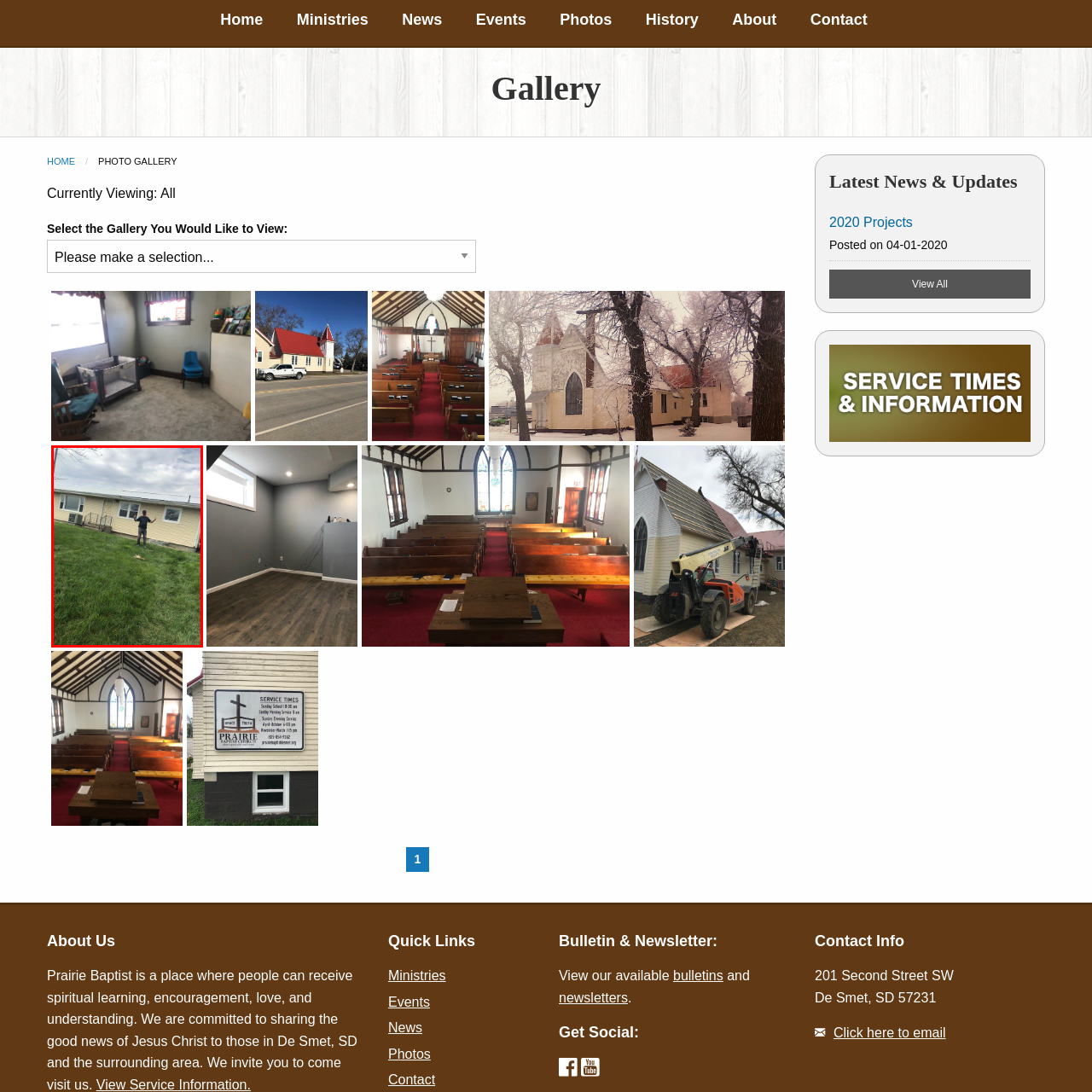What is the person in the image doing?
View the portion of the image encircled by the red bounding box and give a one-word or short phrase answer.

Celebrating